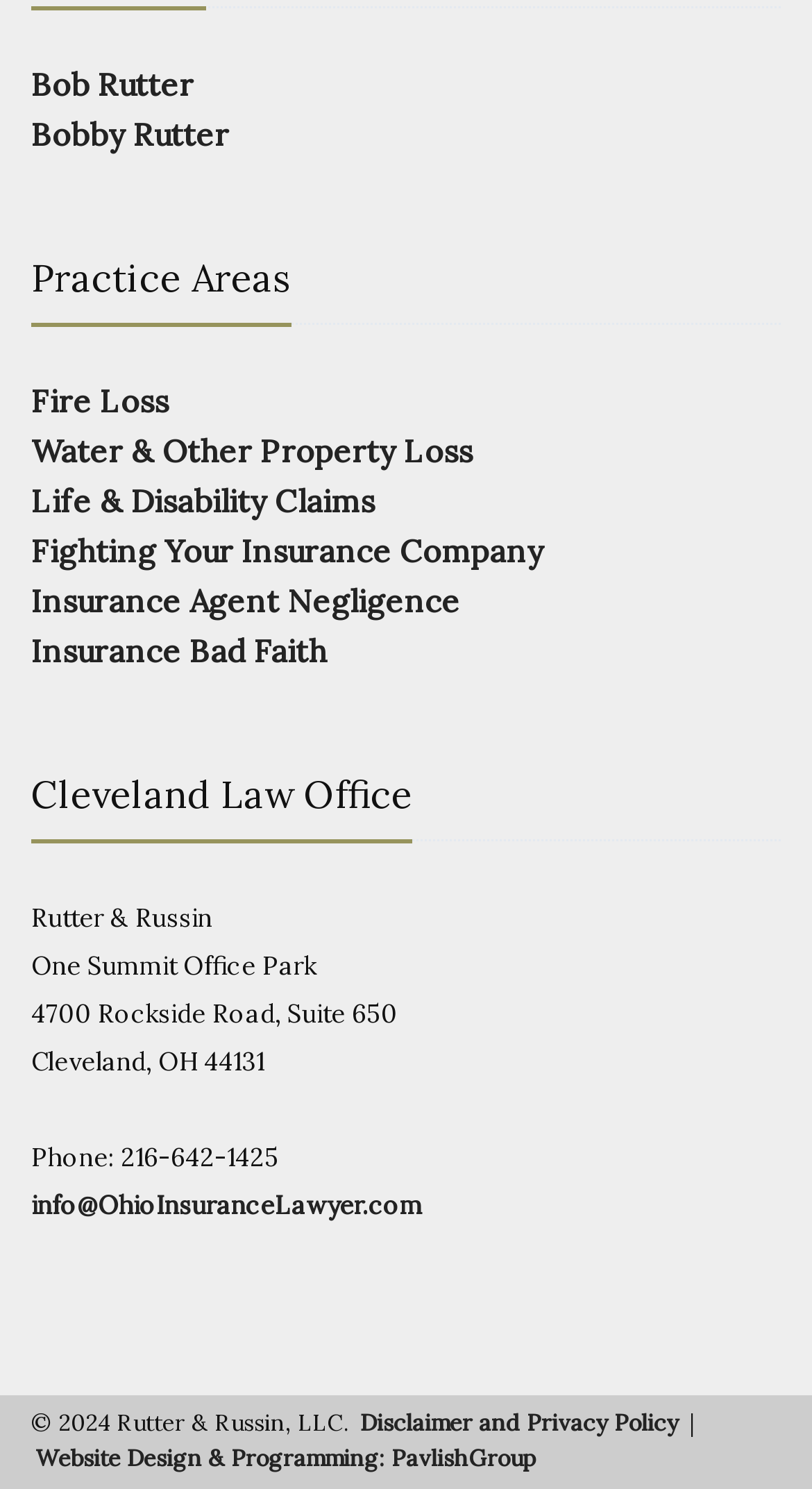Answer with a single word or phrase: 
What is the phone number of the law office?

216-642-1425